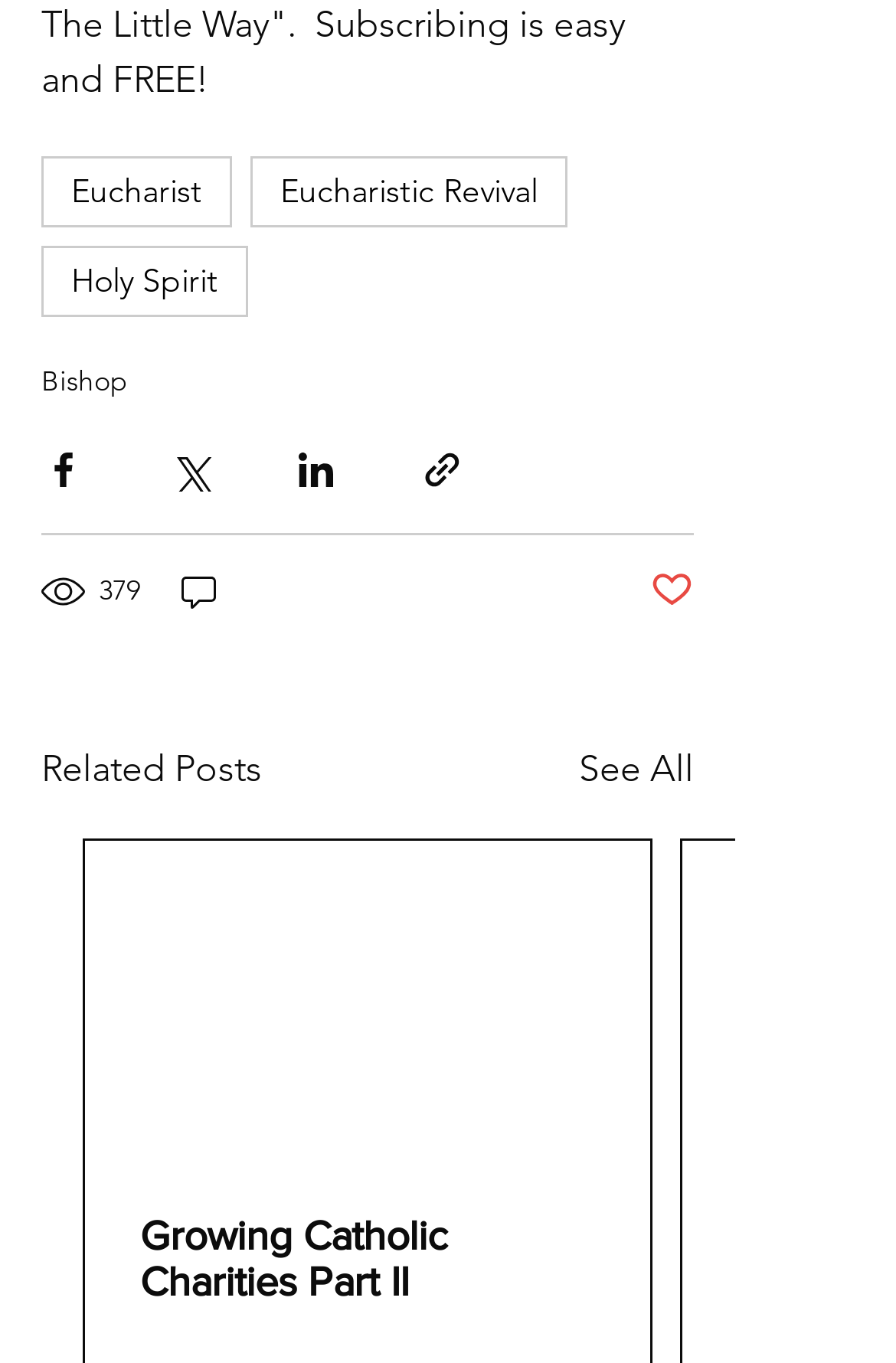Answer the following query with a single word or phrase:
How many comments does the post have?

0 comments